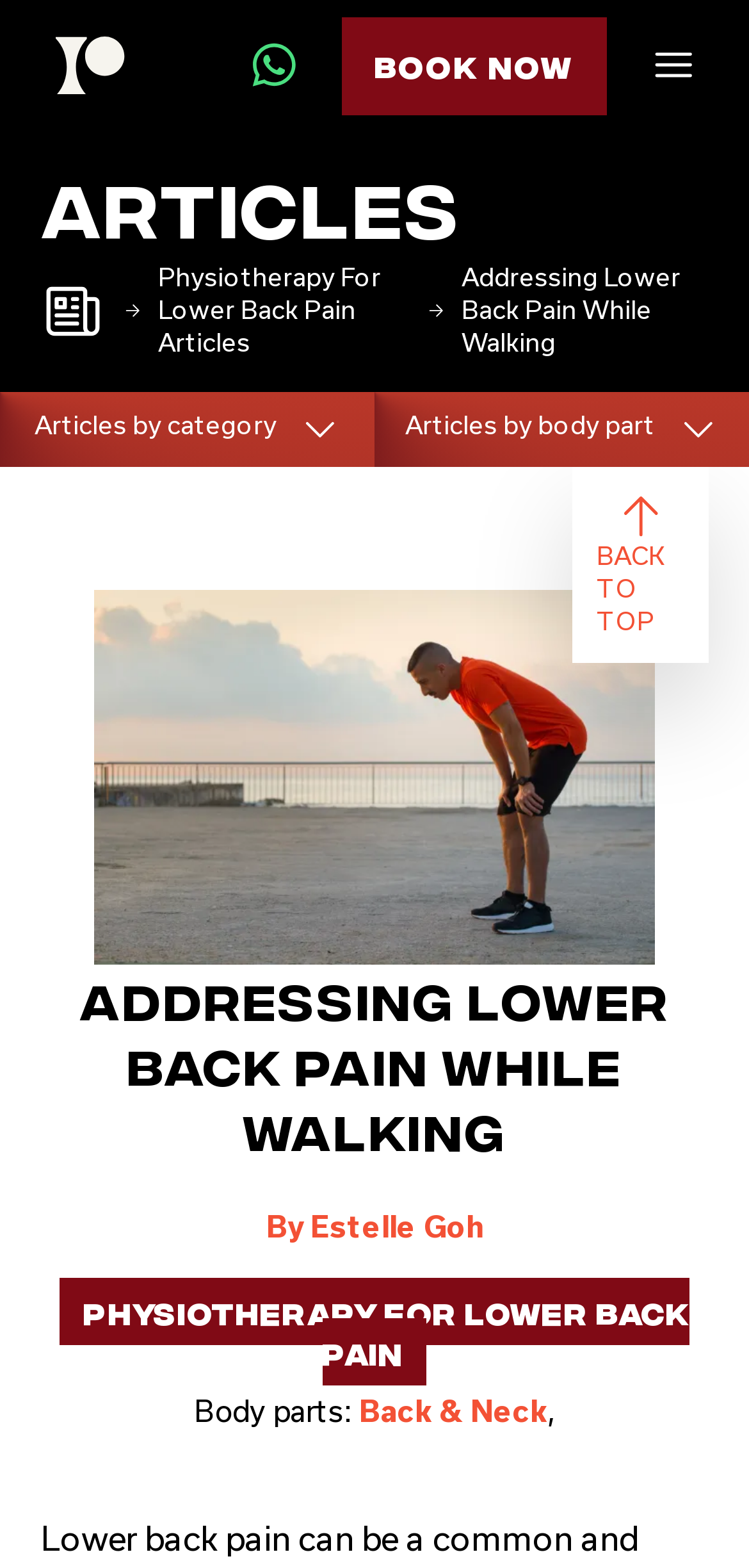Answer in one word or a short phrase: 
How many categories are available for articles?

Two